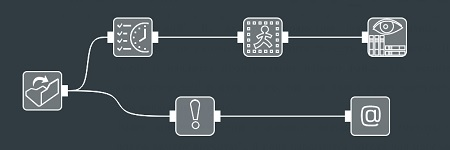Based on the image, provide a detailed and complete answer to the question: 
What type of content can be managed without physical CCTV cameras?

The diagram and caption suggest that the Xeoma system enables users to manage video content without the need for physical CCTV cameras, as the 'File Reading' module can be integrated into the system to utilize video files as sources for surveillance.